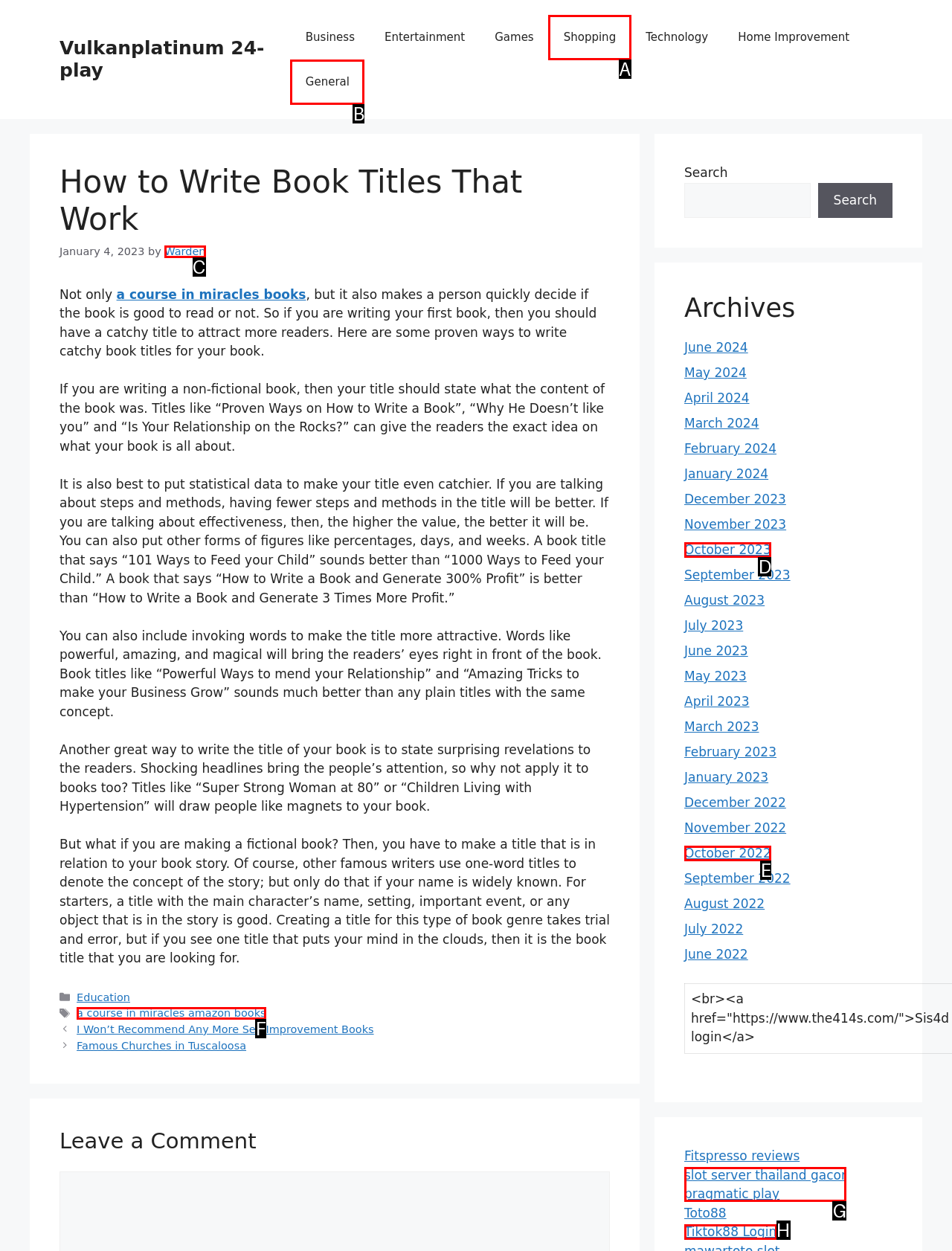Identify the bounding box that corresponds to: Warden
Respond with the letter of the correct option from the provided choices.

C